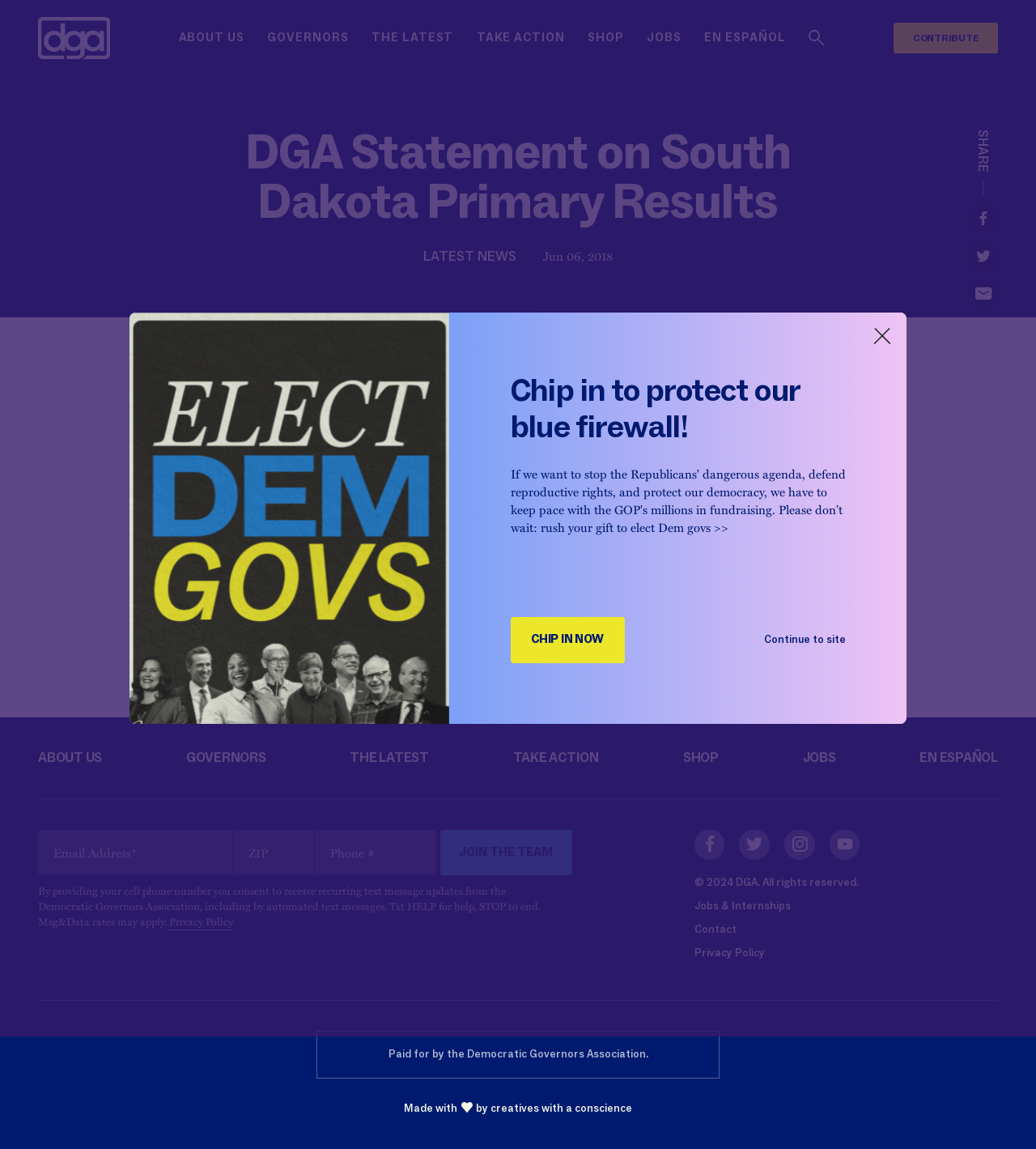Please identify the bounding box coordinates of the element's region that needs to be clicked to fulfill the following instruction: "Read the latest news". The bounding box coordinates should consist of four float numbers between 0 and 1, i.e., [left, top, right, bottom].

[0.409, 0.216, 0.499, 0.231]